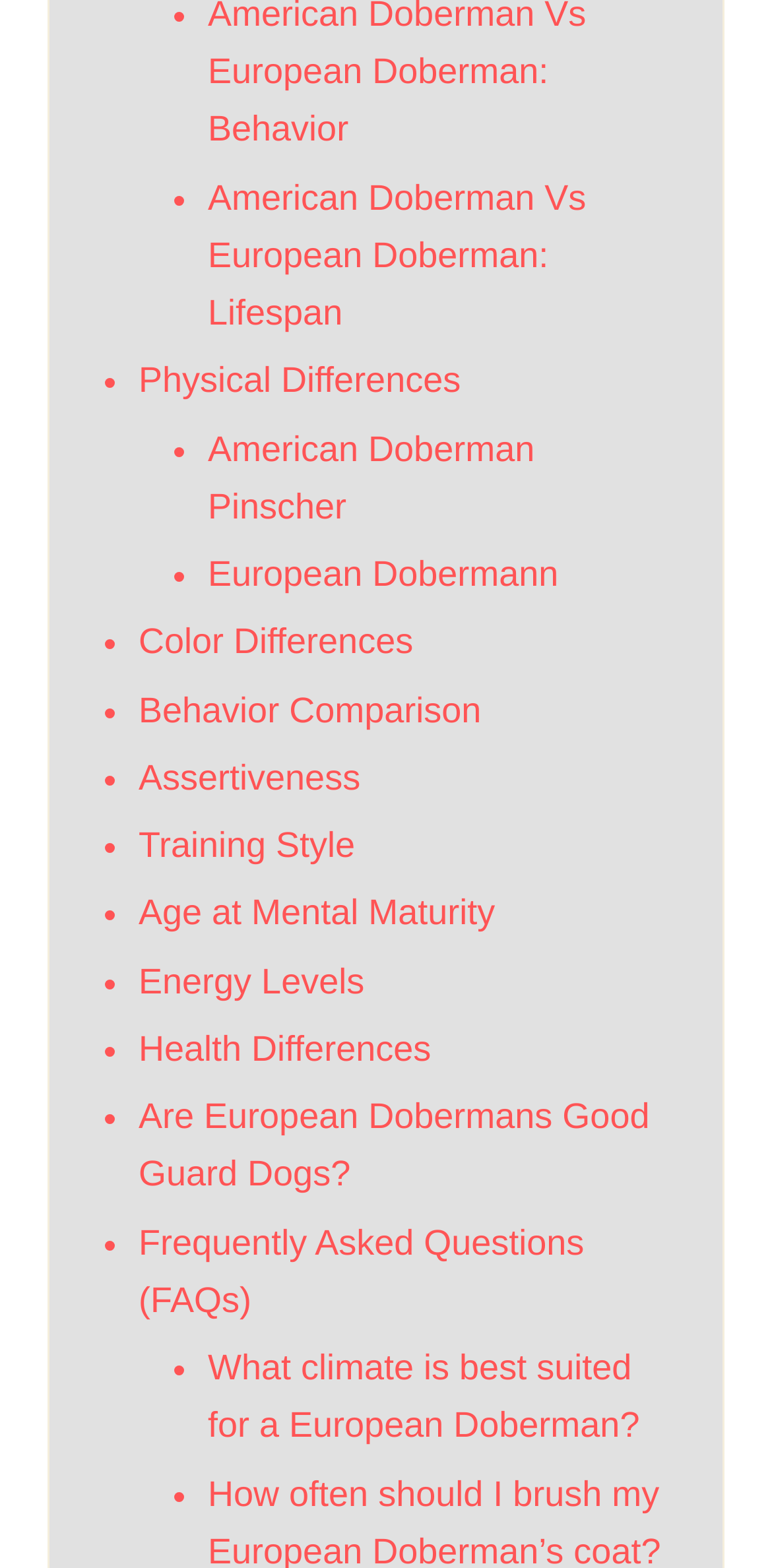What is the main difference between American Doberman and European Doberman?
Ensure your answer is thorough and detailed.

The webpage provides a list of differences between American Doberman and European Doberman, including physical differences, lifespan, color differences, behavior comparison, and more. The physical differences are one of the main differences mentioned on the webpage.